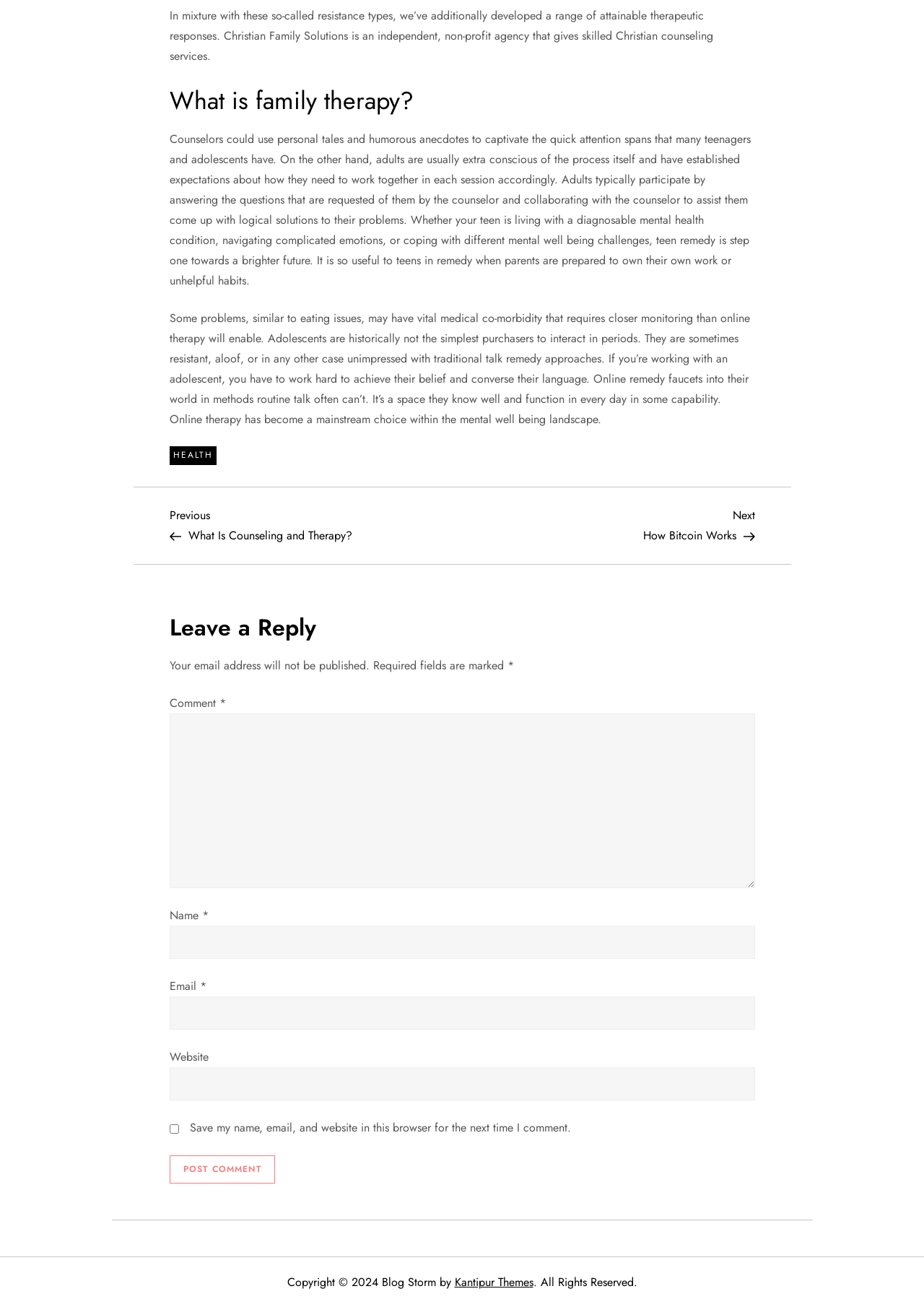Please identify the bounding box coordinates of the region to click in order to complete the task: "Click the 'Post Comment' button". The coordinates must be four float numbers between 0 and 1, specified as [left, top, right, bottom].

[0.183, 0.884, 0.298, 0.906]